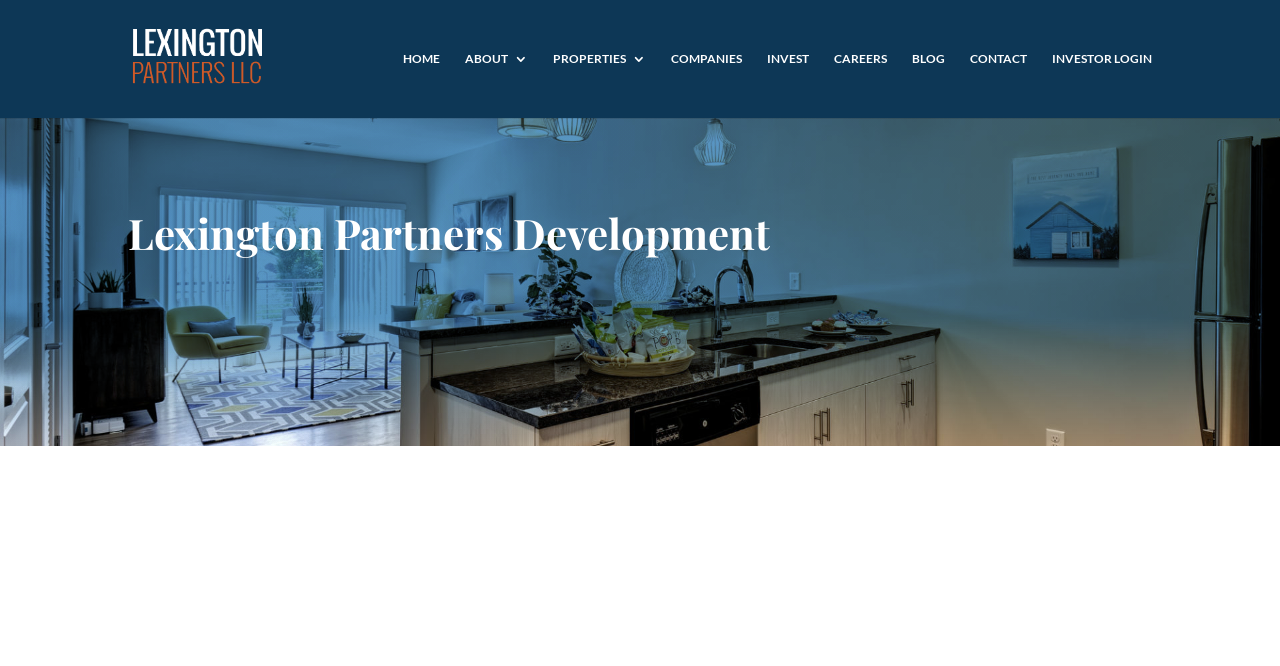Create a detailed narrative of the webpage’s visual and textual elements.

The webpage is about Partners Development by Lexington Partners LLC. At the top left, there is a logo image of Lexington Partners LLC, accompanied by a link with the same name. 

Below the logo, there is a navigation menu consisting of 8 links: HOME, ABOUT 3, PROPERTIES 3, COMPANIES, INVEST, CAREERS, BLOG, and CONTACT, which are aligned horizontally and evenly spaced. The last link, INVESTOR LOGIN, is also part of the navigation menu, but it is slightly separated from the others.

The main content area has two headings. The first heading, "Lexington Partners Development", is located at the top center of the page. The second heading, "A Vision for Sighting Opportunities", is positioned below the first one, but slightly to the left.